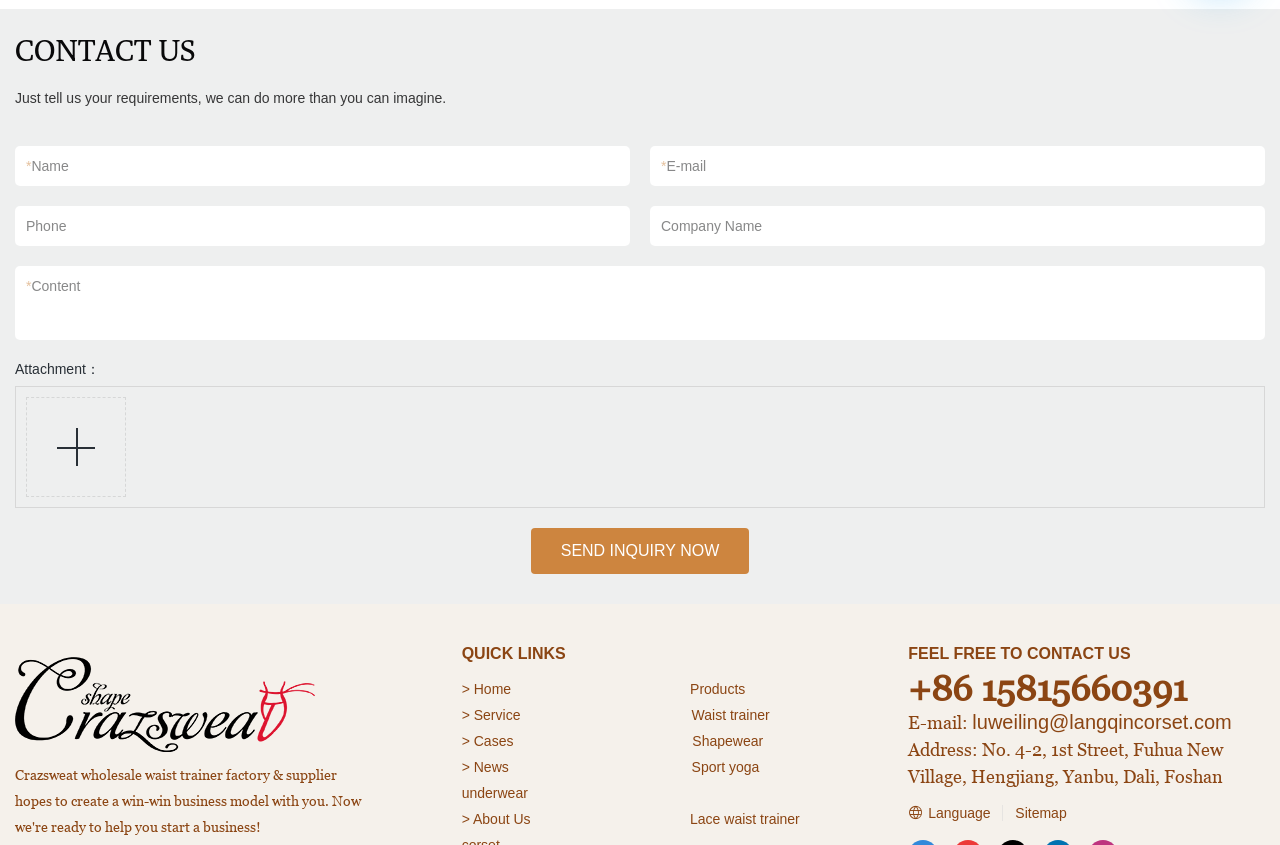Show the bounding box coordinates for the HTML element as described: "Sitemap".

[0.777, 0.951, 0.833, 0.97]